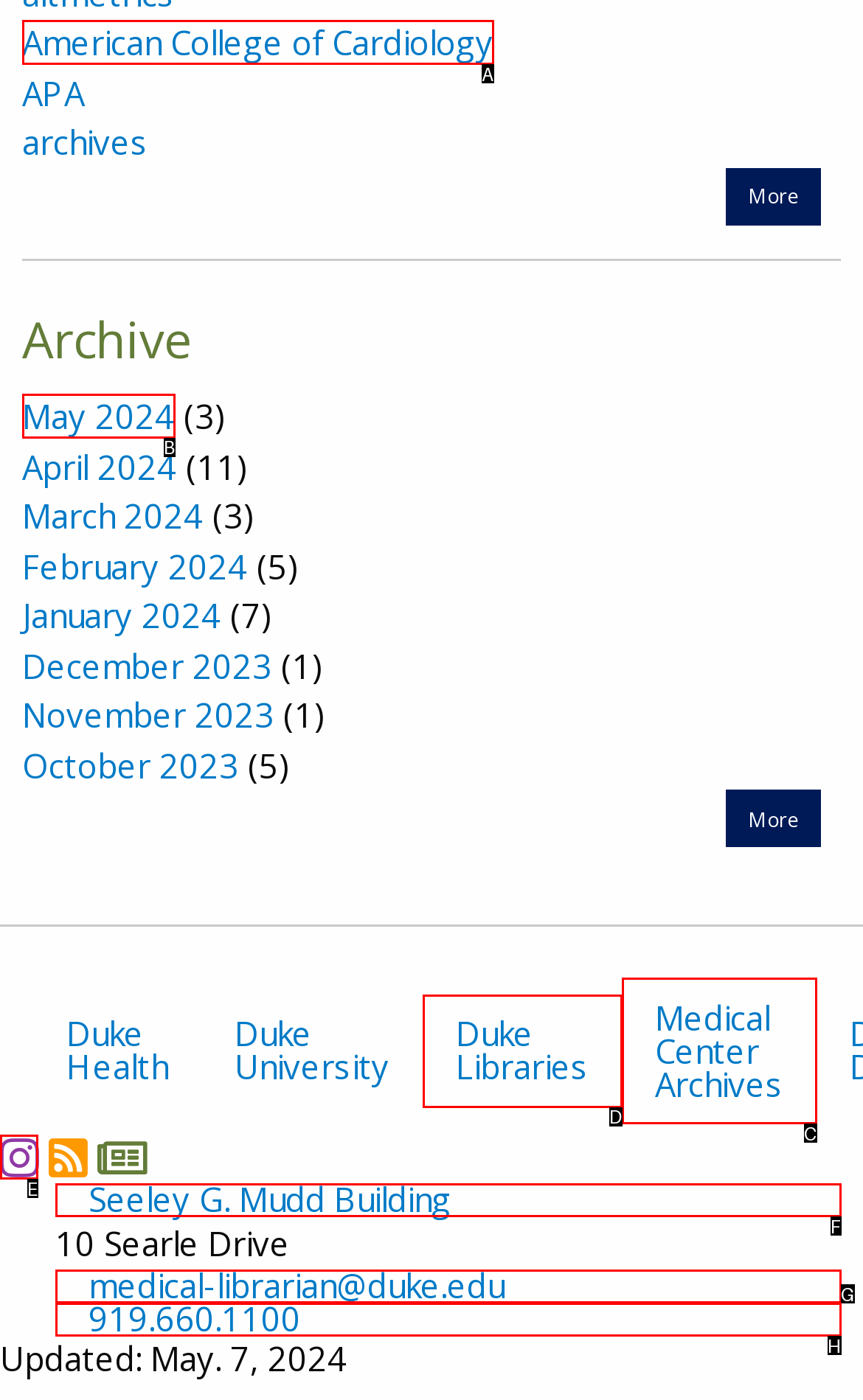Tell me which option best matches the description: American College of Cardiology
Answer with the option's letter from the given choices directly.

A